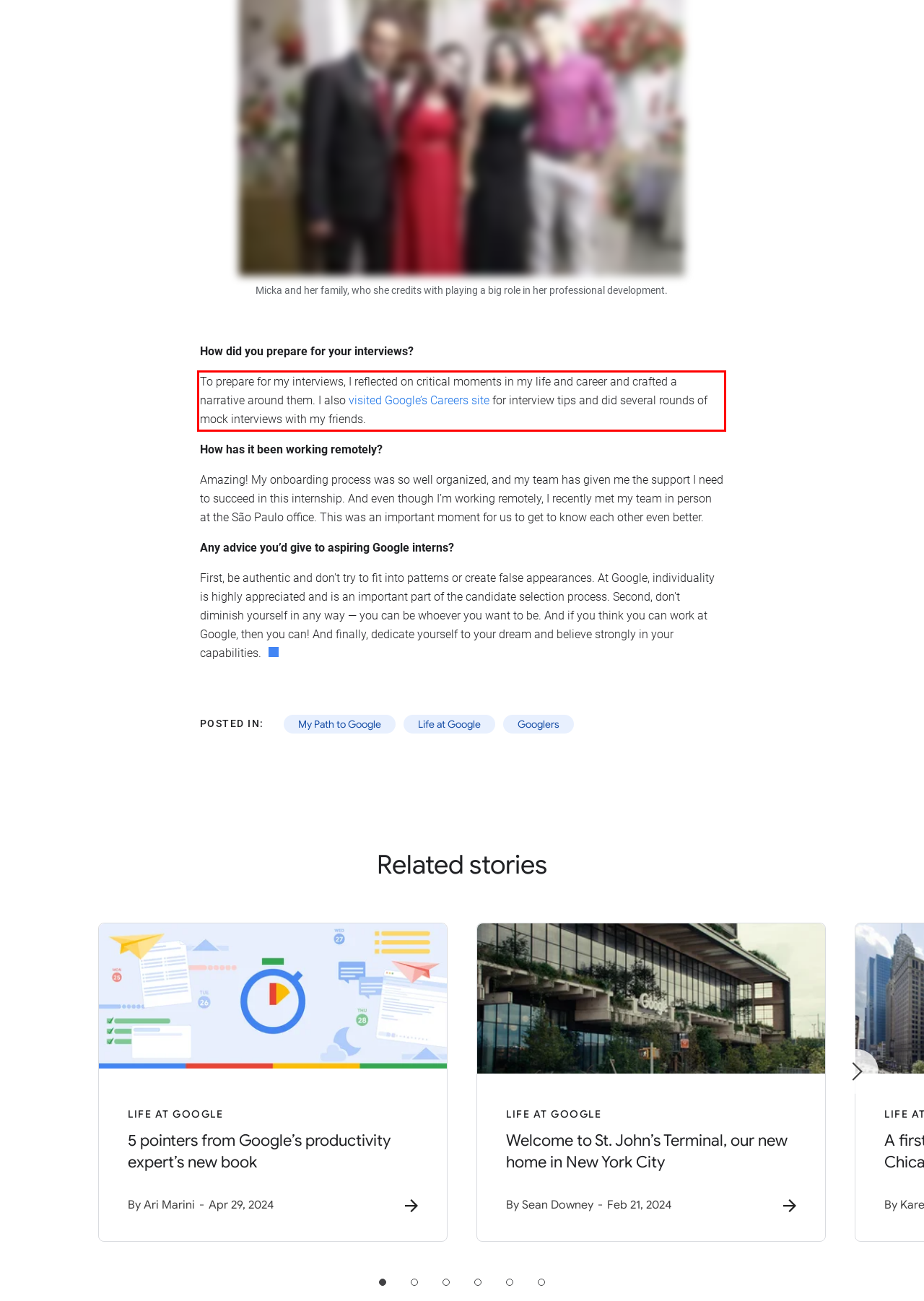By examining the provided screenshot of a webpage, recognize the text within the red bounding box and generate its text content.

To prepare for my interviews, I reflected on critical moments in my life and career and crafted a narrative around them. I also visited Google’s Careers site for interview tips and did several rounds of mock interviews with my friends.